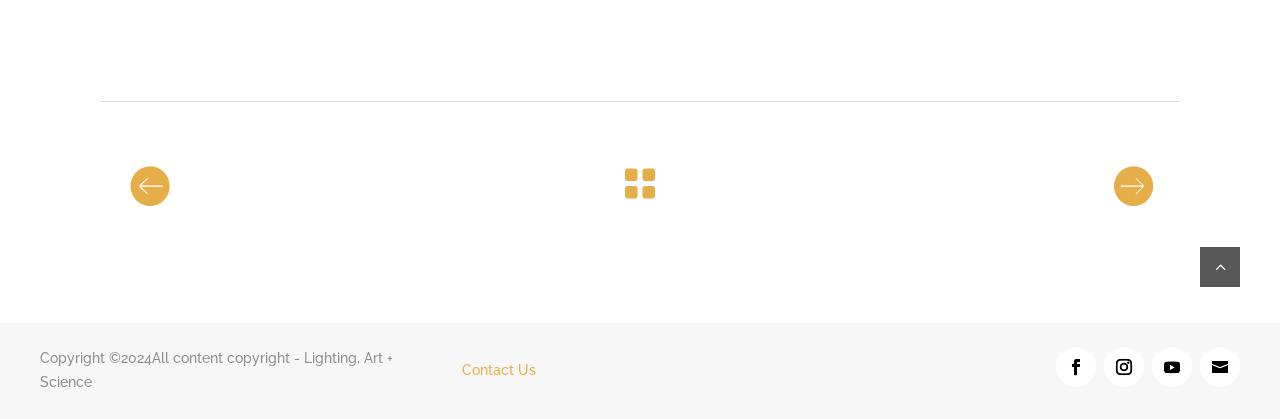Determine the bounding box for the HTML element described here: "Follow". The coordinates should be given as [left, top, right, bottom] with each number being a float between 0 and 1.

[0.862, 0.827, 0.894, 0.923]